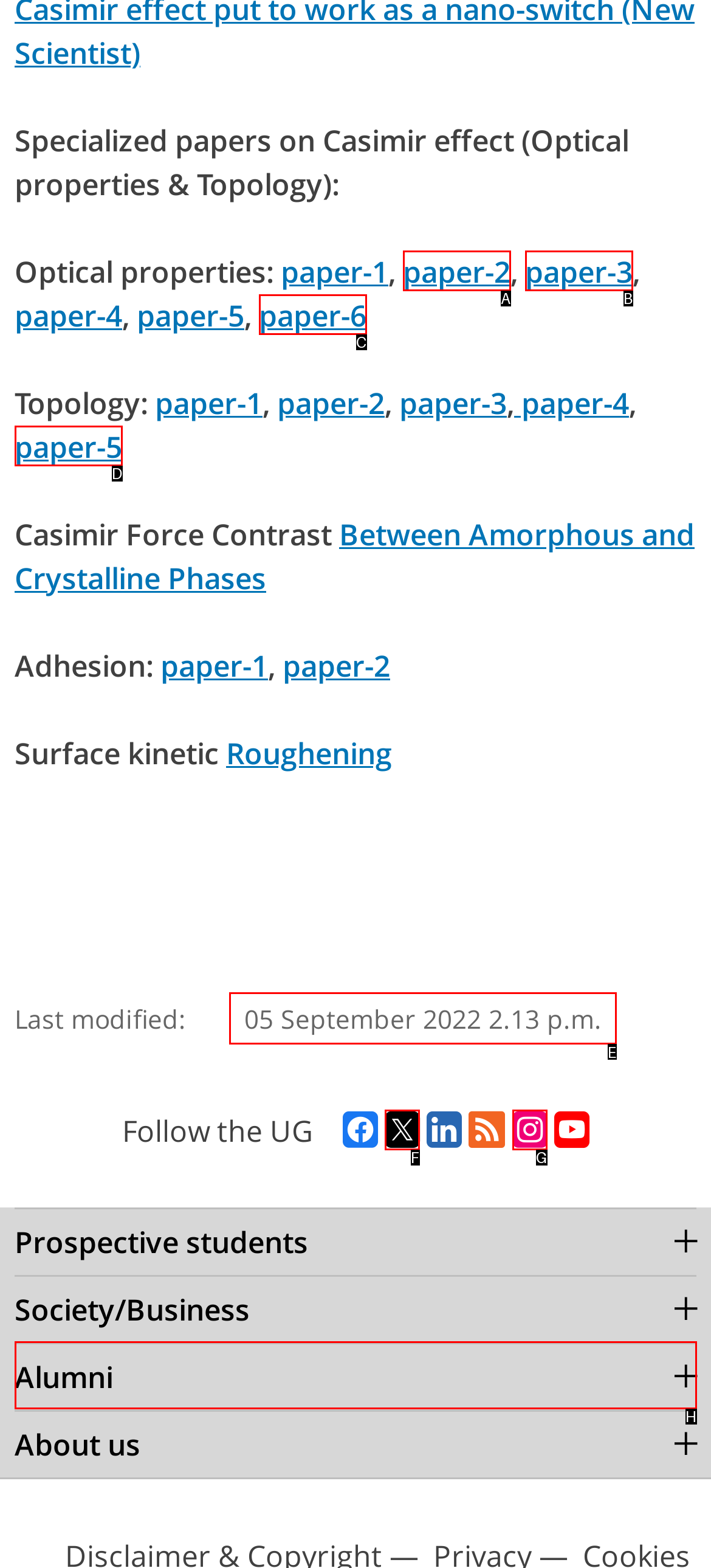Identify the correct UI element to click for the following task: View the last modified date Choose the option's letter based on the given choices.

E